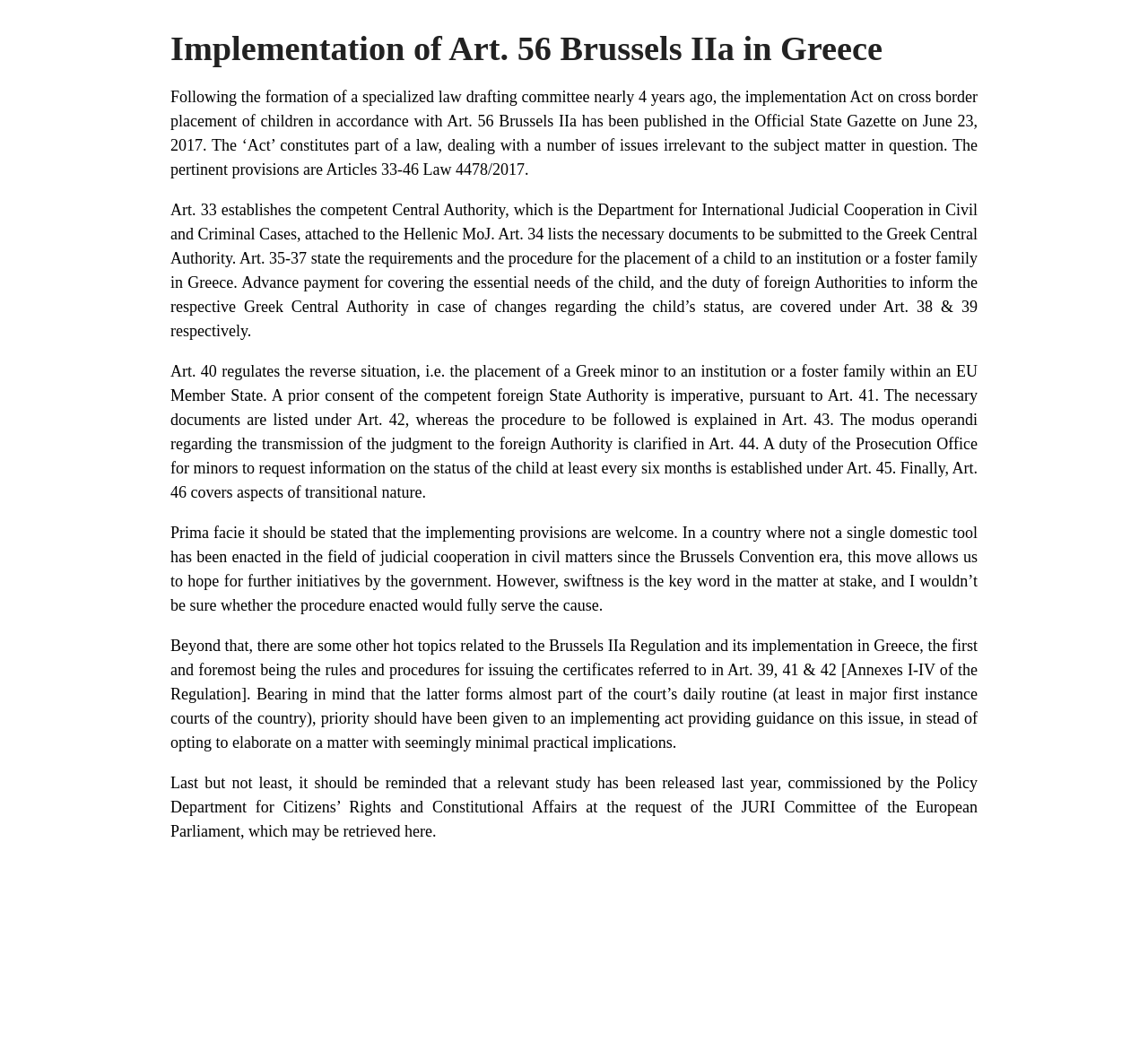How many articles are mentioned in the webpage?
Please answer the question with as much detail and depth as you can.

The webpage mentions Articles 33-46 of Law 4478/2017, which are 14 articles in total. However, Article 46 is mentioned separately, so I count it as 13 distinct articles.